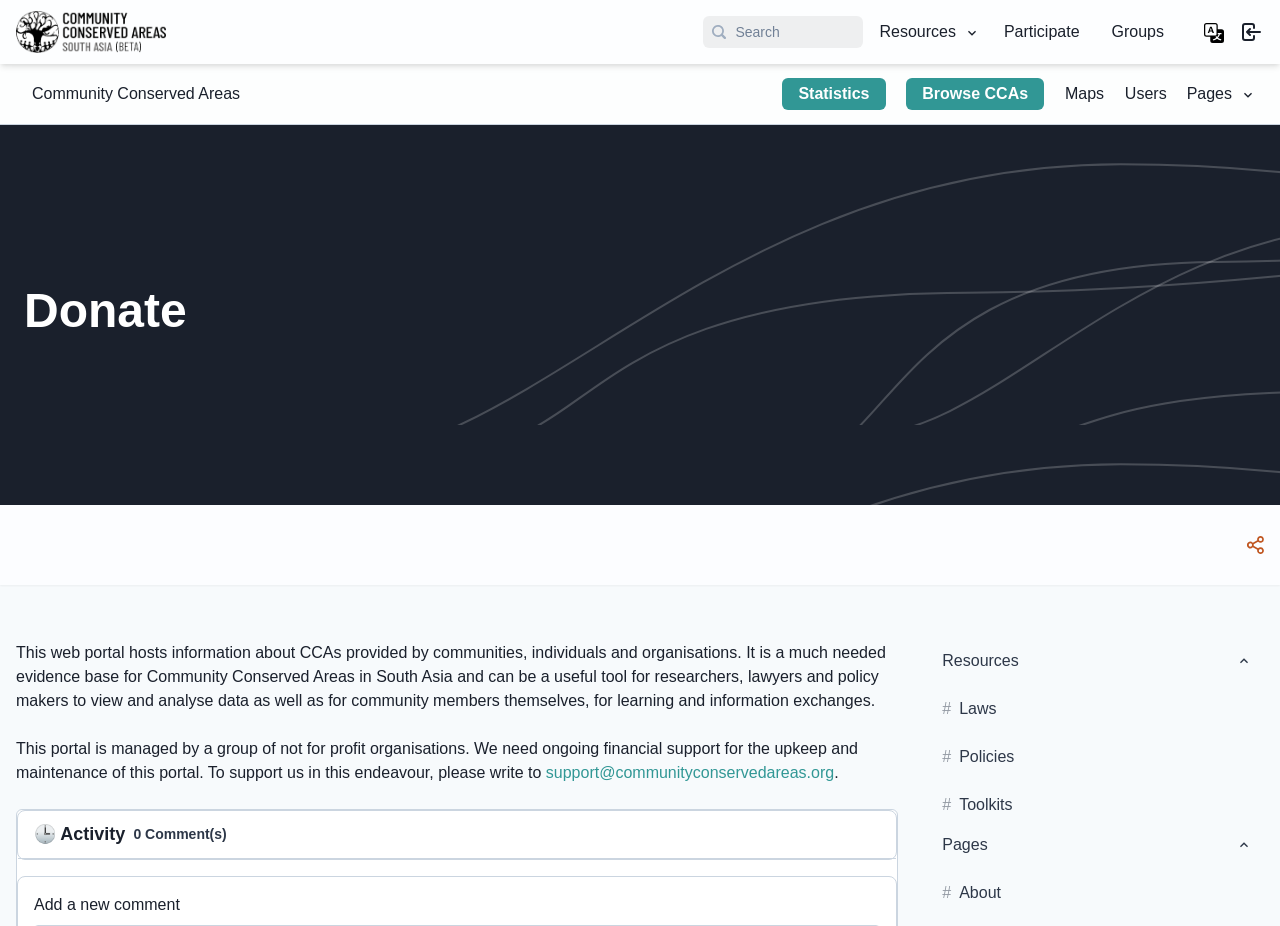Can you determine the bounding box coordinates of the area that needs to be clicked to fulfill the following instruction: "Login or register"?

[0.969, 0.024, 0.988, 0.043]